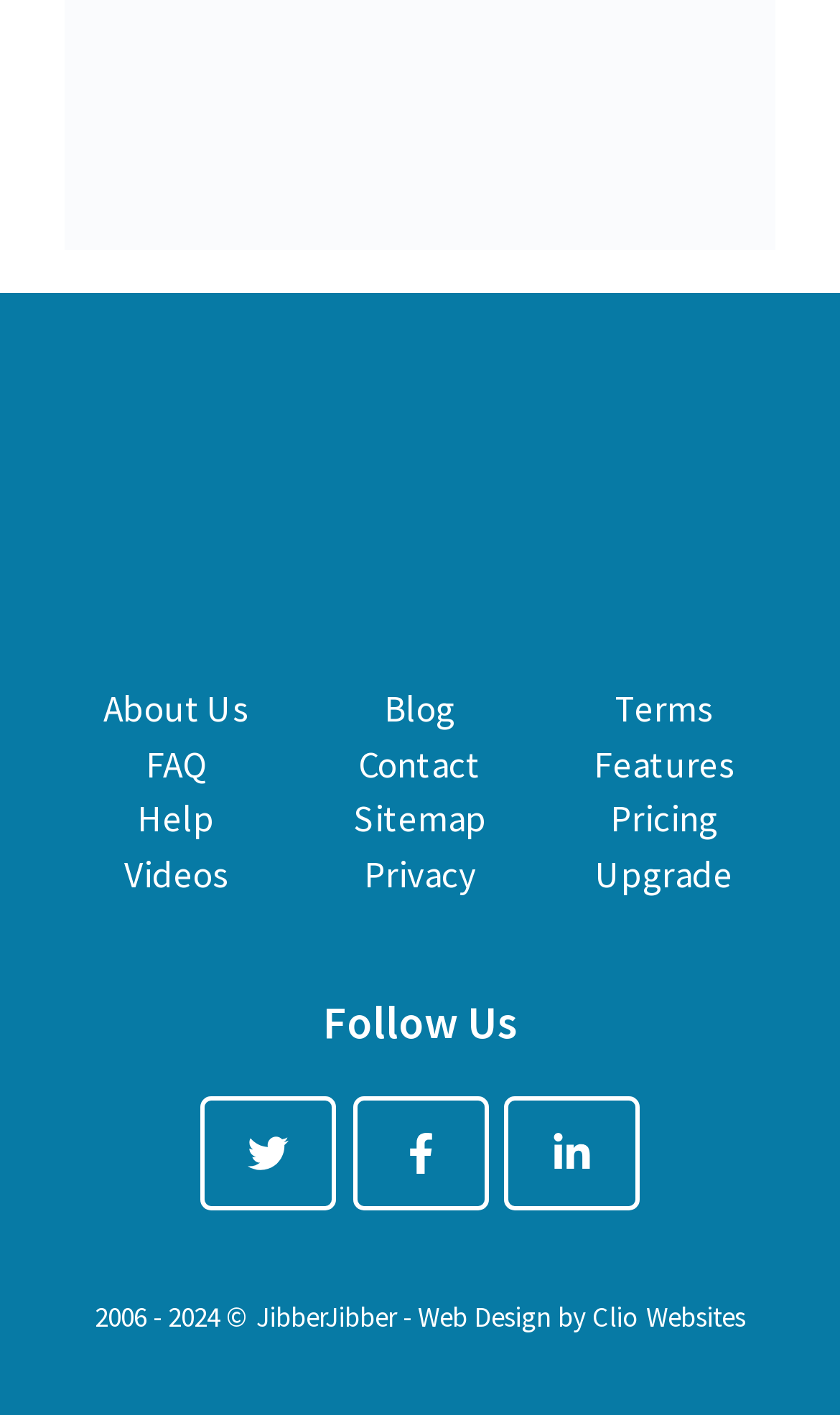Could you indicate the bounding box coordinates of the region to click in order to complete this instruction: "go to HumdiWiki homepage".

None